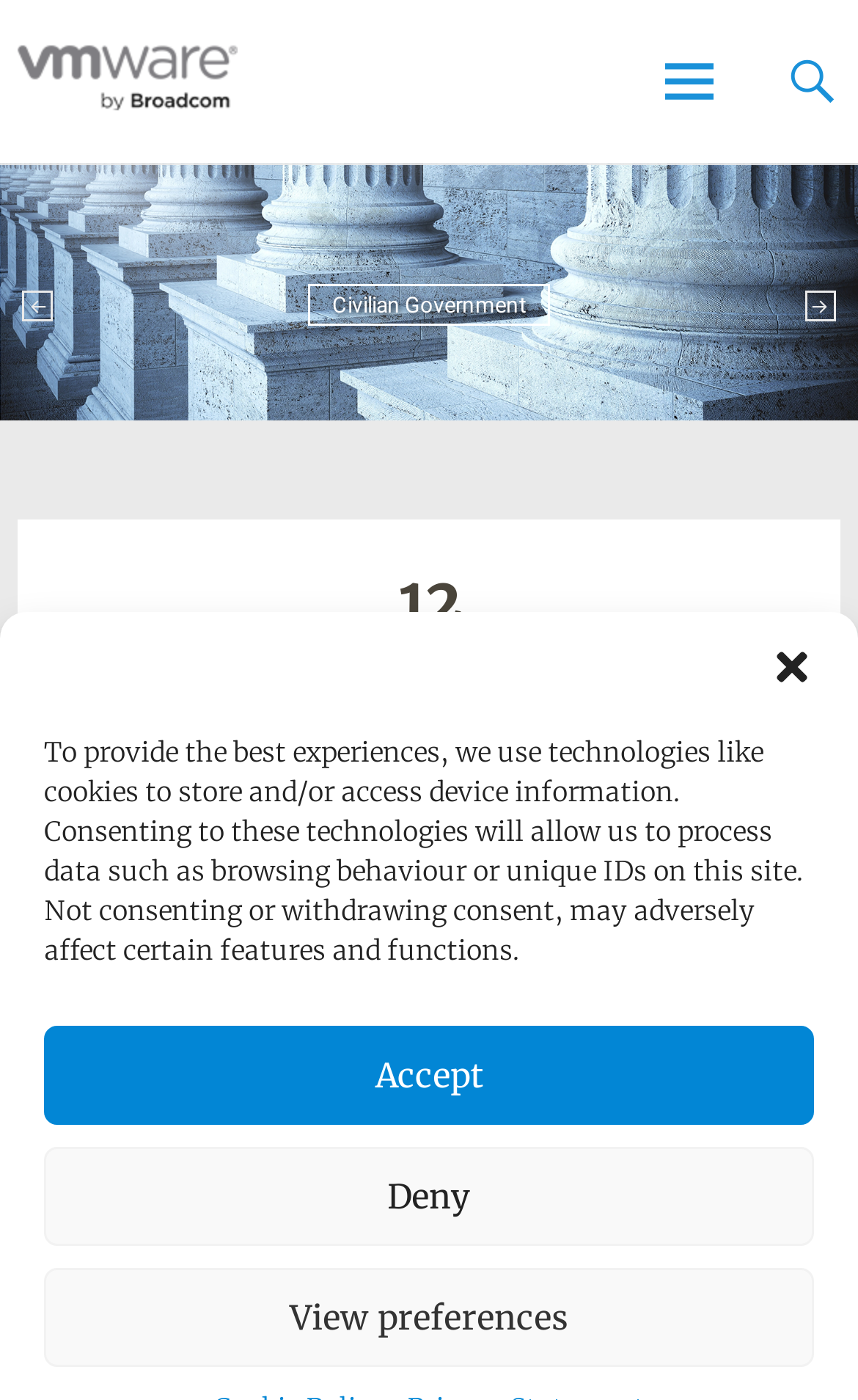Locate the bounding box coordinates of the region to be clicked to comply with the following instruction: "Read more about the news". The coordinates must be four float numbers between 0 and 1, in the form [left, top, right, bottom].

None